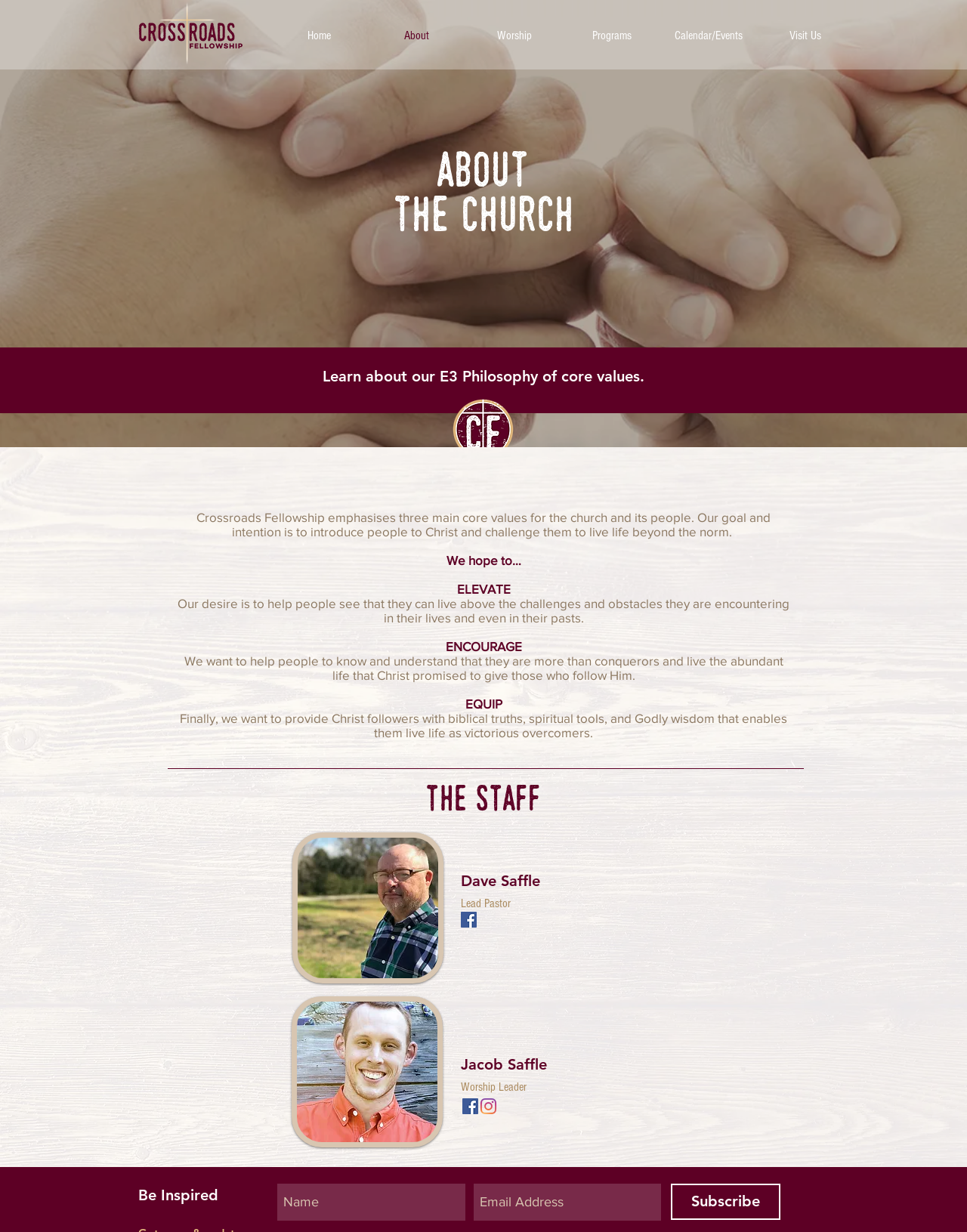Can you look at the image and give a comprehensive answer to the question:
Who is the Lead Pastor of Crossroads Fellowship church?

The webpage mentions Dave Saffle as the Lead Pastor of Crossroads Fellowship church, along with his image and a social media link.